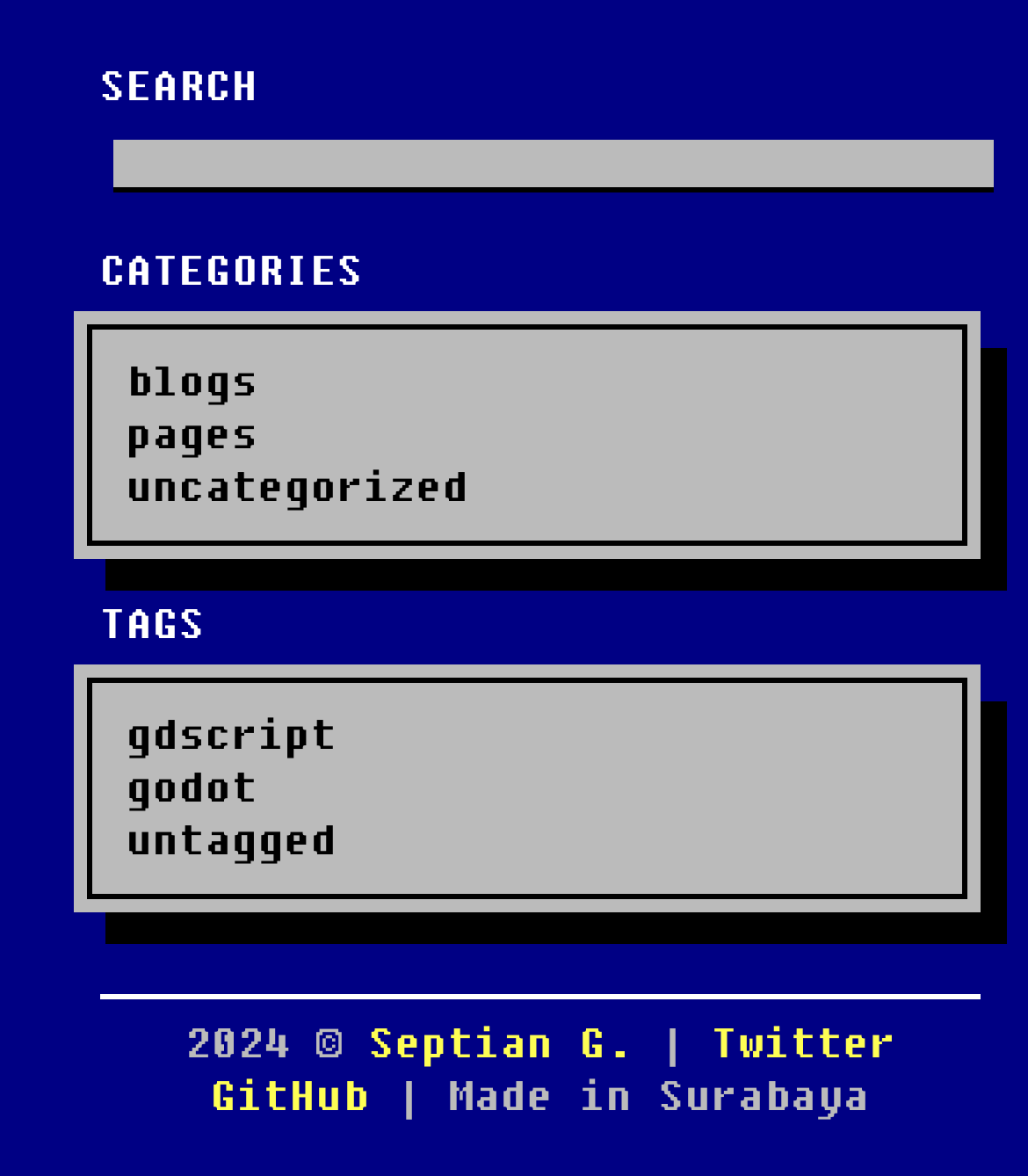Use a single word or phrase to answer the question: 
Who is the author of the webpage?

Septian G.